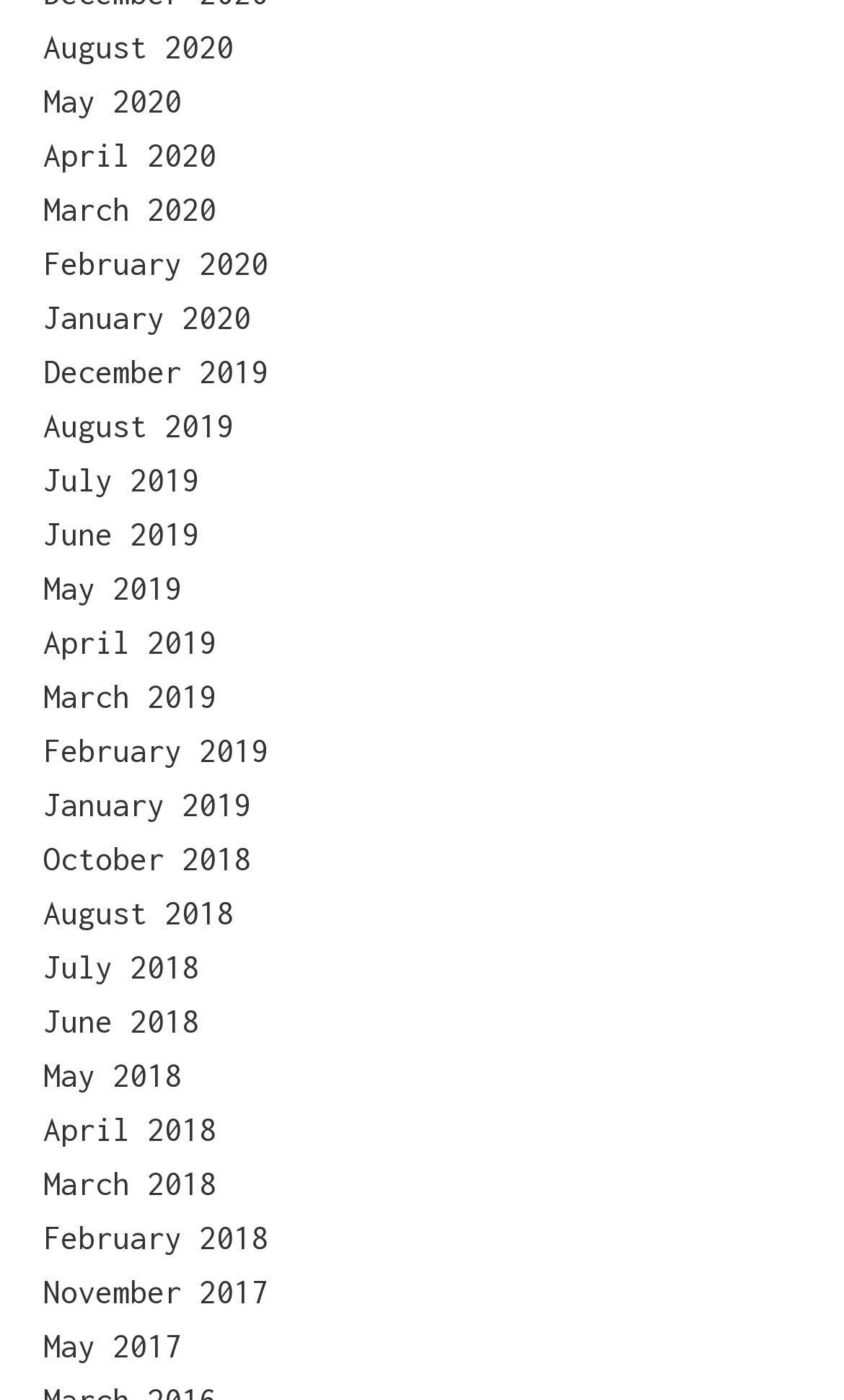Are there any months listed from the year 2016?
Give a thorough and detailed response to the question.

I examined the link elements on the webpage and did not find any links with month names in 2016, indicating that there are no months listed from that year.